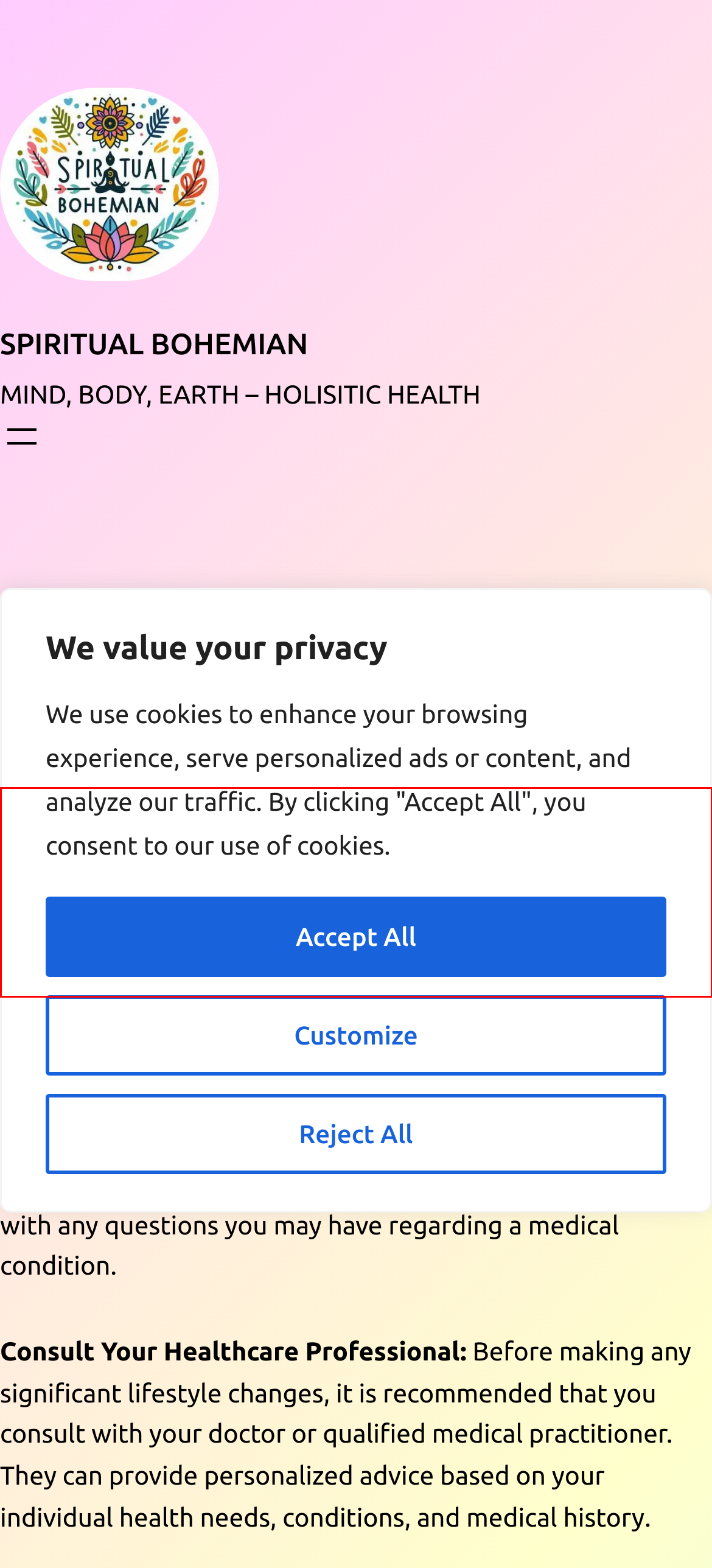Given the screenshot of a webpage, identify the red rectangle bounding box and recognize the text content inside it, generating the extracted text.

The information provided on Spiritual Bohemian is for informational and educational purposes only. Carla, the founder, is not a doctor or a medically qualified practitioner. The content shared on this blog is based on personal experiences, research, and holistic health principles.